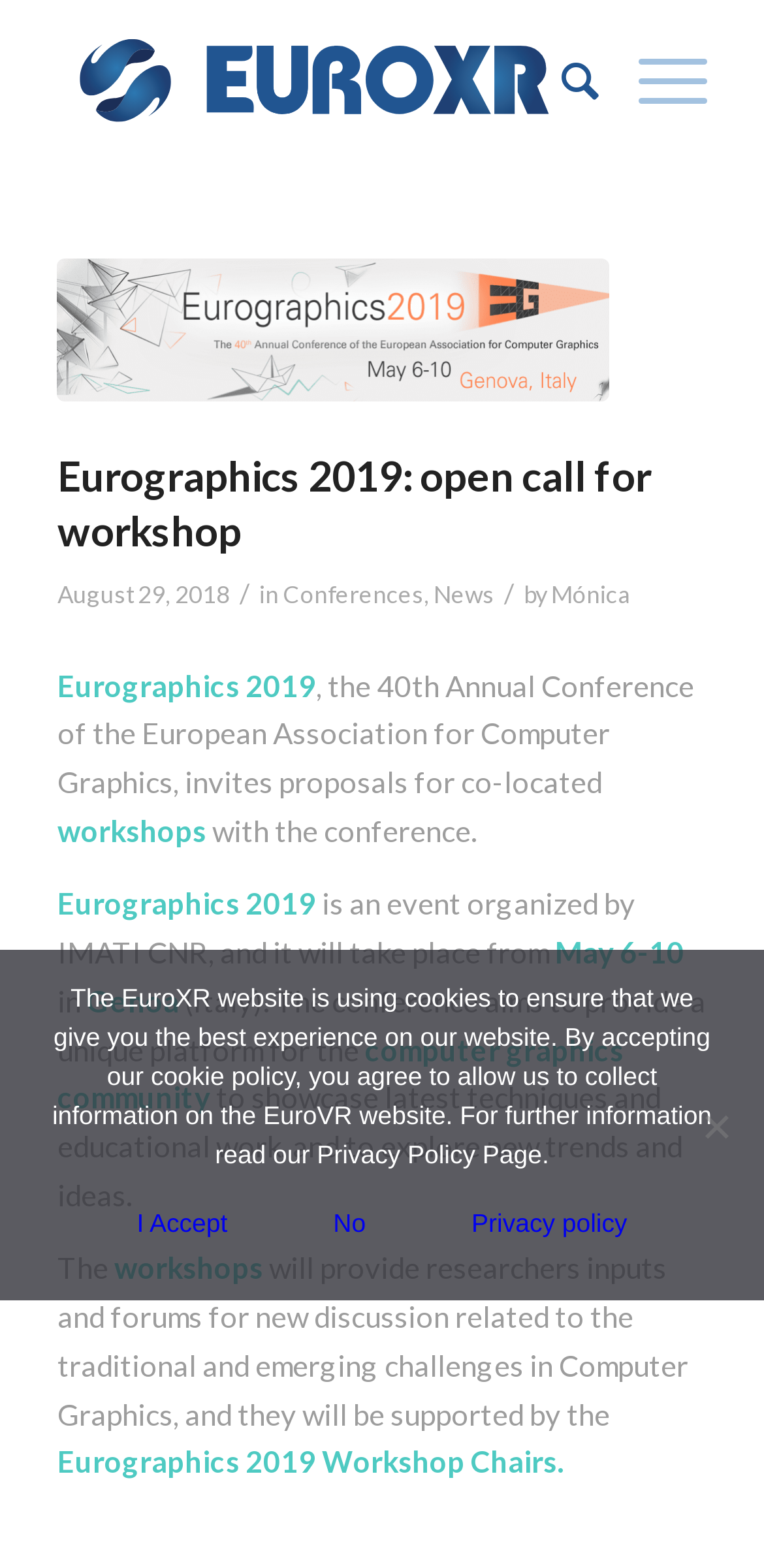Using the information shown in the image, answer the question with as much detail as possible: What is the purpose of the workshops?

I found the answer by reading the text in the main content section of the webpage, which explains that the workshops will provide researchers with inputs and forums for new discussion related to traditional and emerging challenges in Computer Graphics.